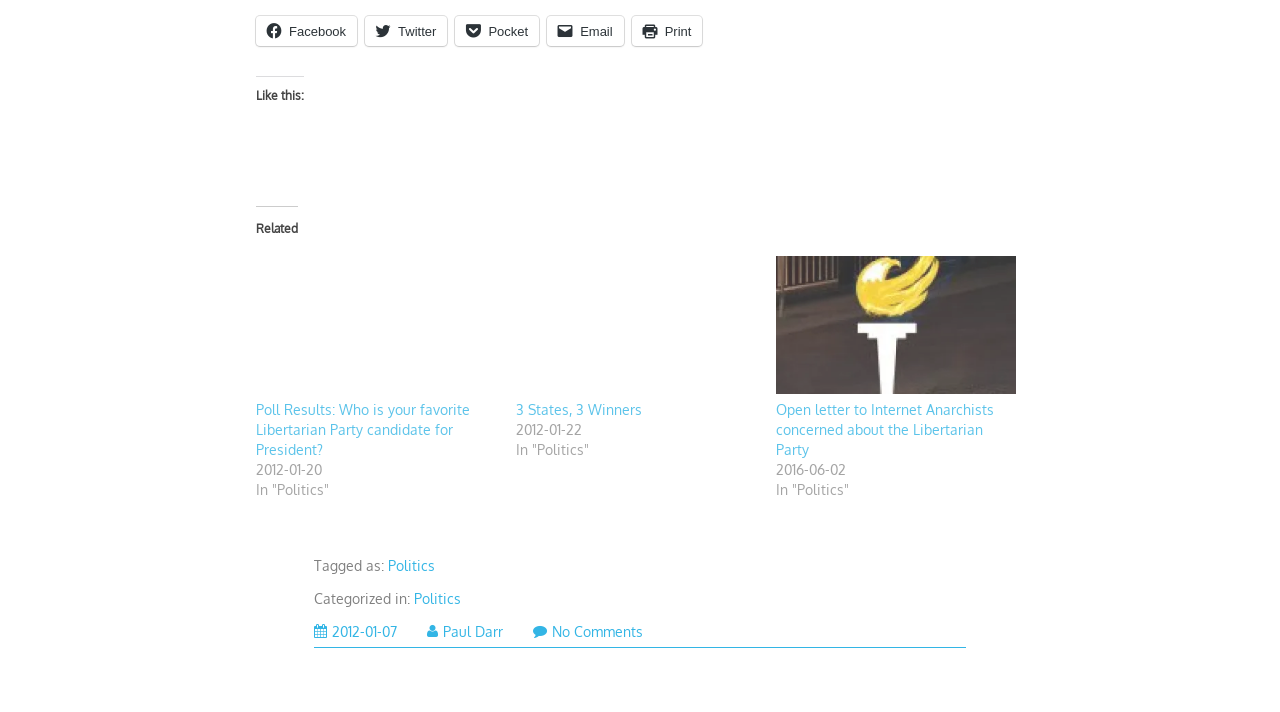Use the details in the image to answer the question thoroughly: 
Who is the author of the posts on this webpage?

The question asks about the author of the posts on this webpage. By looking at the footer section of the webpage, we can see a link with the author's name 'Paul Darr'.